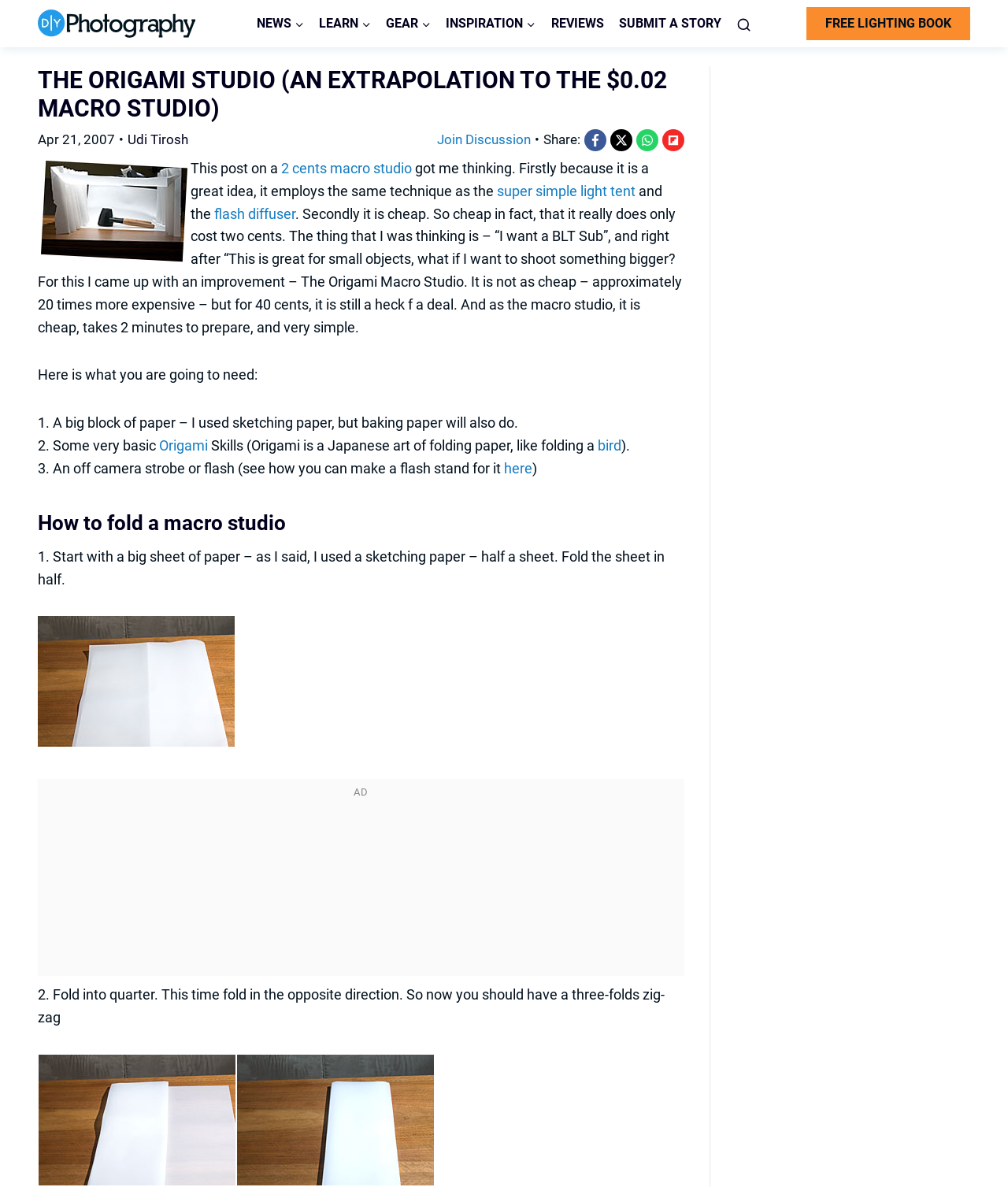Using the format (top-left x, top-left y, bottom-right x, bottom-right y), provide the bounding box coordinates for the described UI element. All values should be floating point numbers between 0 and 1: Join Discussion

[0.442, 0.111, 0.535, 0.124]